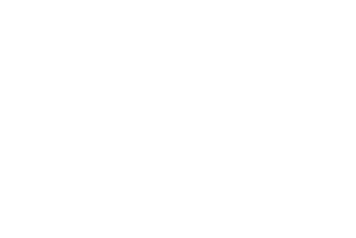Offer a detailed account of the various components present in the image.

The image features a stylized representation of a heart, symbolizing passion. This graphic is likely used to convey themes related to enthusiasm, dedication, or emotional connection, often within the context of a broader message about recruitment or workplace culture. Surrounding the heart are elements suggesting community and collaboration, which aligns with the importance of fostering a vibrant company culture.  

This image is part of content discussing strategies for enhancing candidate engagement and promoting a positive brand image during the recruitment process.